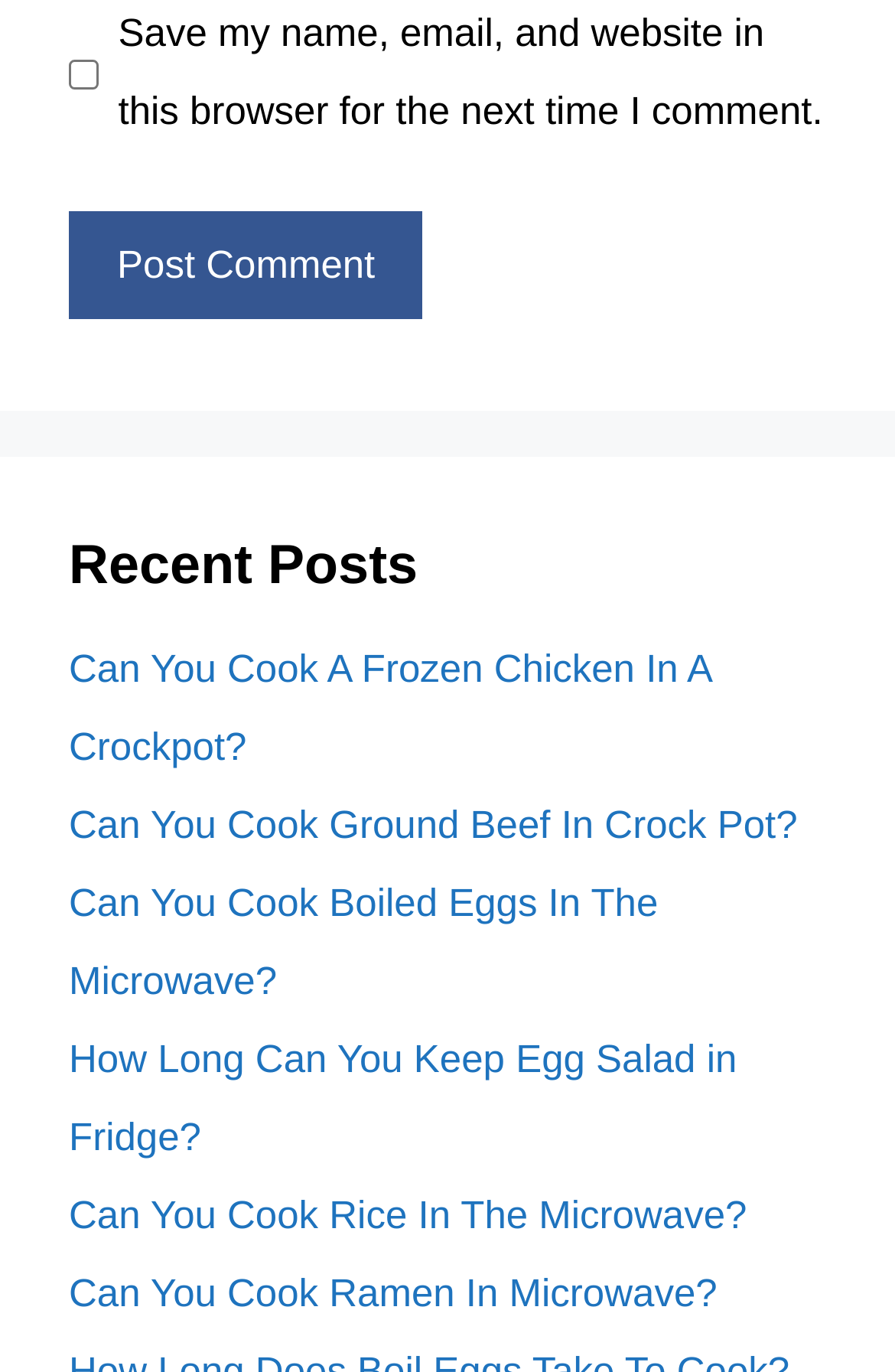What is the topic of the listed articles?
Give a single word or phrase answer based on the content of the image.

Cooking